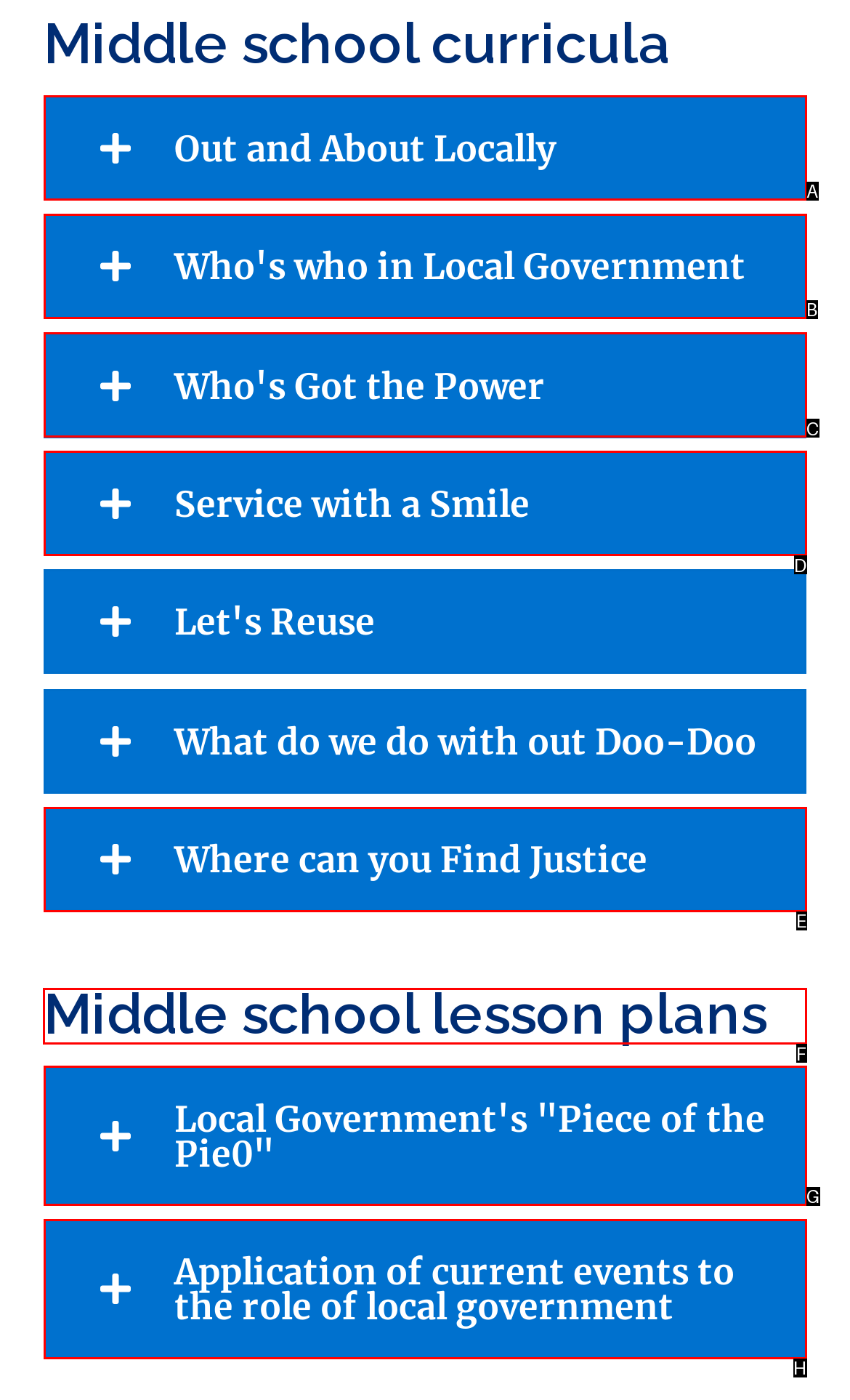Select the correct option from the given choices to perform this task: Read about Middle school lesson plans. Provide the letter of that option.

F